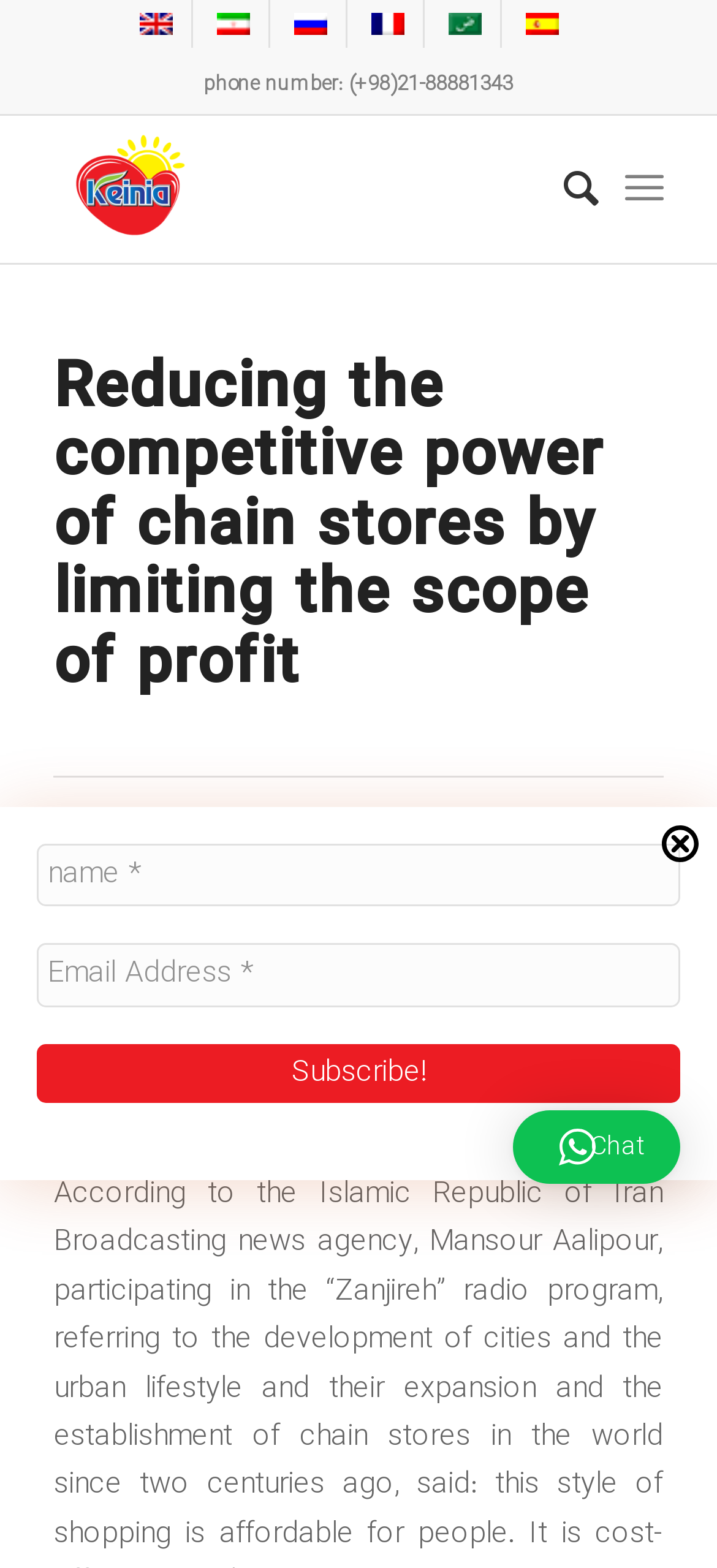Is the search function available?
Please provide a single word or phrase as your answer based on the image.

Yes